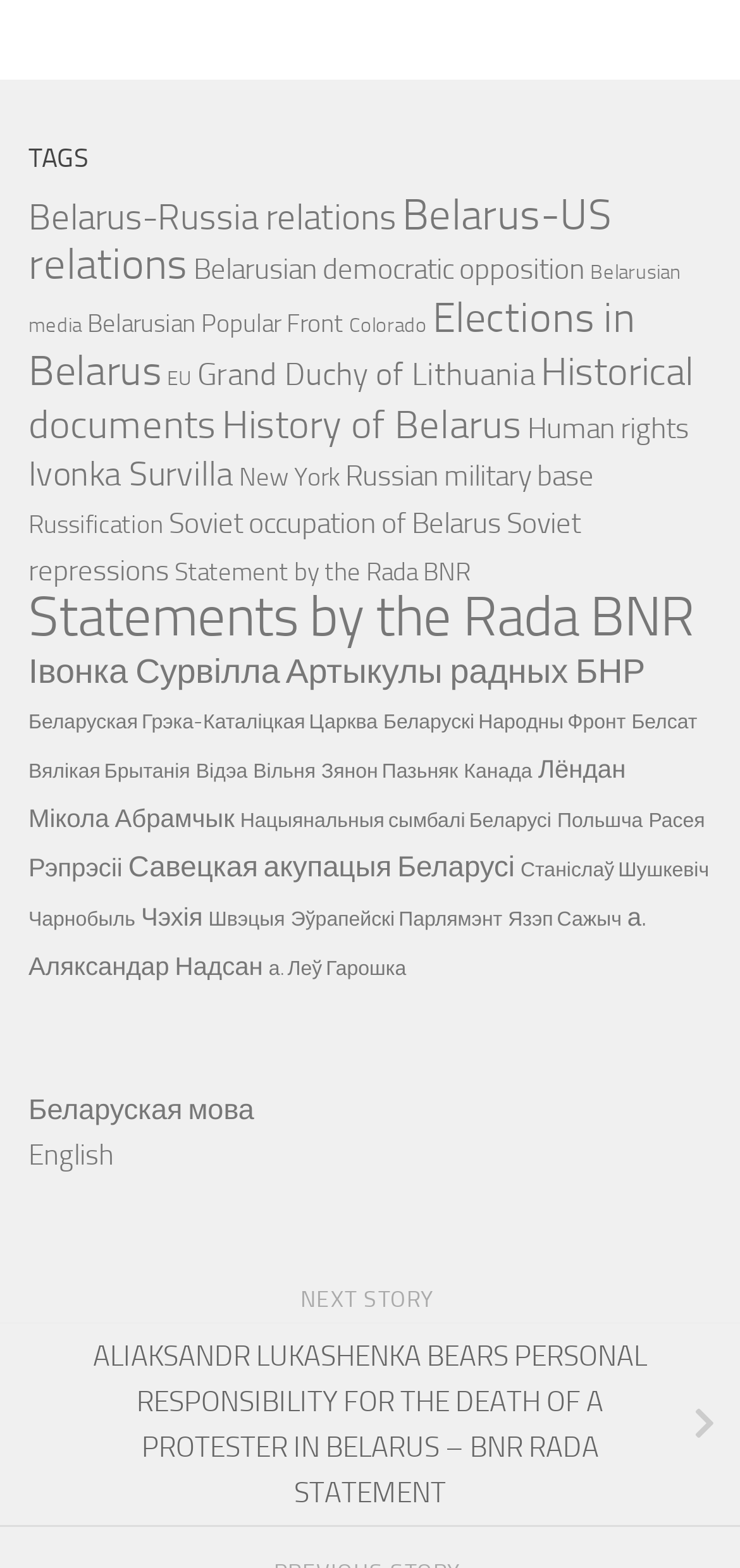Observe the image and answer the following question in detail: How many items are related to Elections in Belarus?

I found a link on the webpage that says 'Elections in Belarus (10 items)', which suggests that there are 10 items related to this topic.